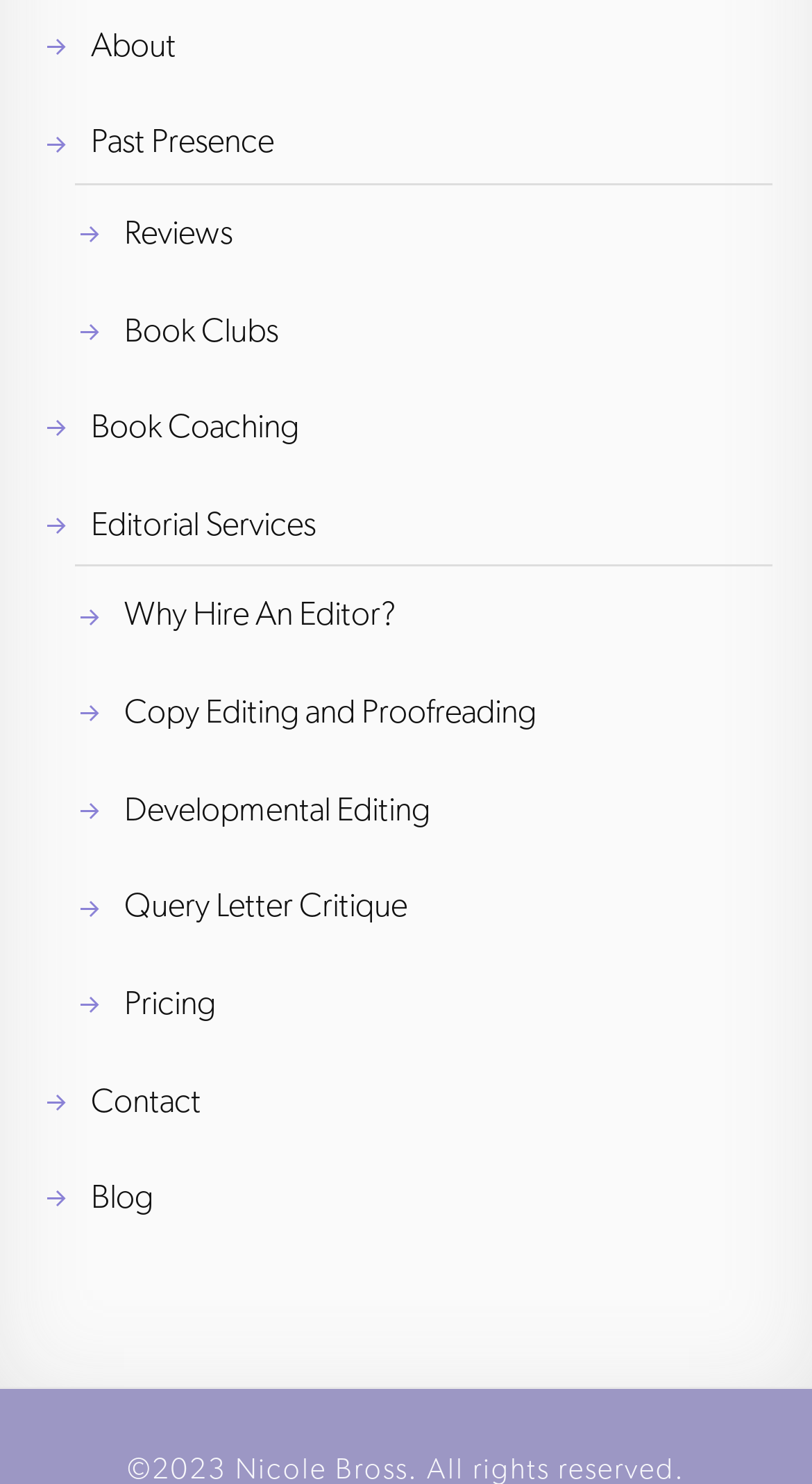Predict the bounding box coordinates of the UI element that matches this description: "About". The coordinates should be in the format [left, top, right, bottom] with each value between 0 and 1.

[0.112, 0.016, 0.217, 0.043]